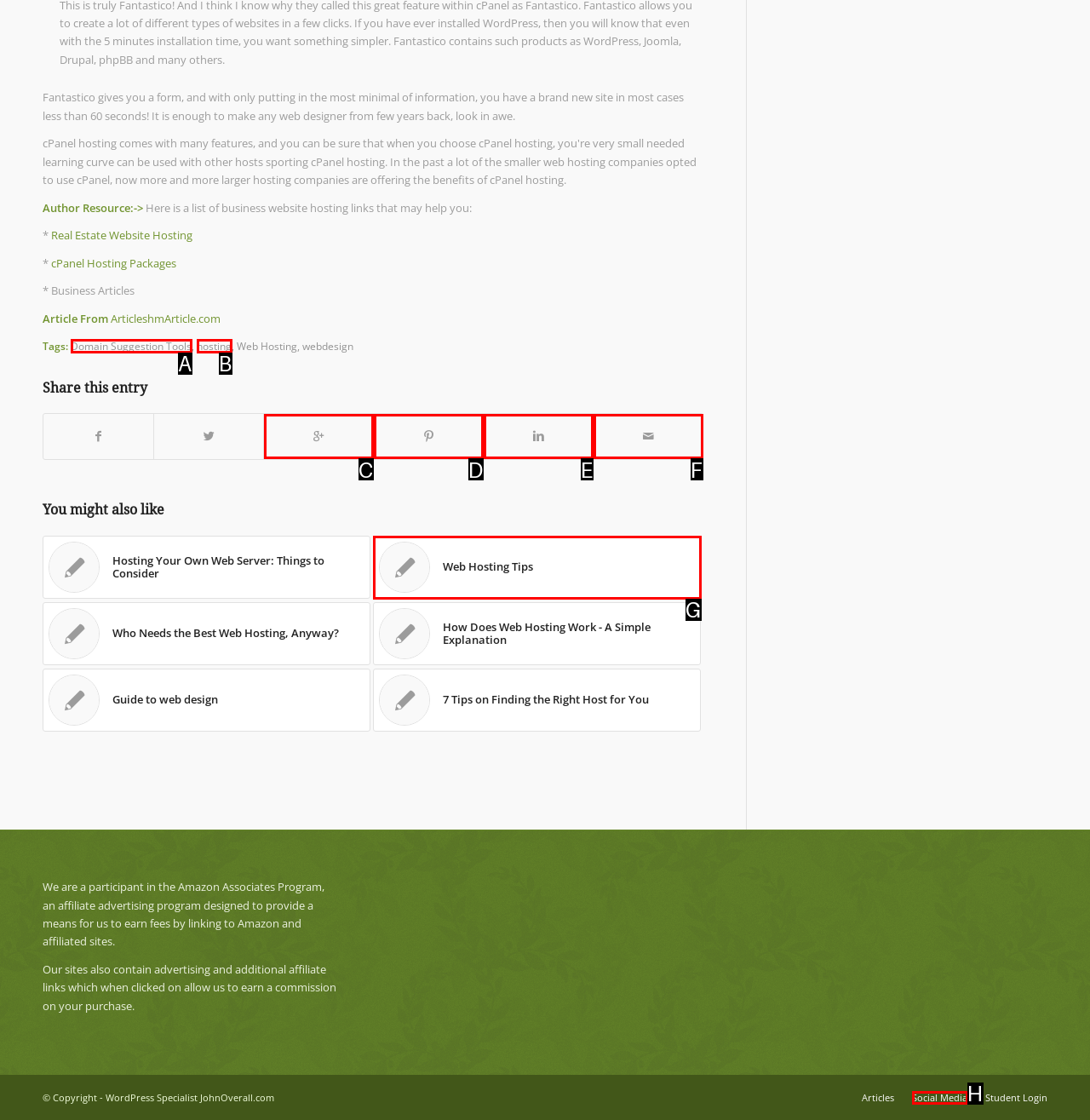From the options presented, which lettered element matches this description: hosting
Reply solely with the letter of the matching option.

B